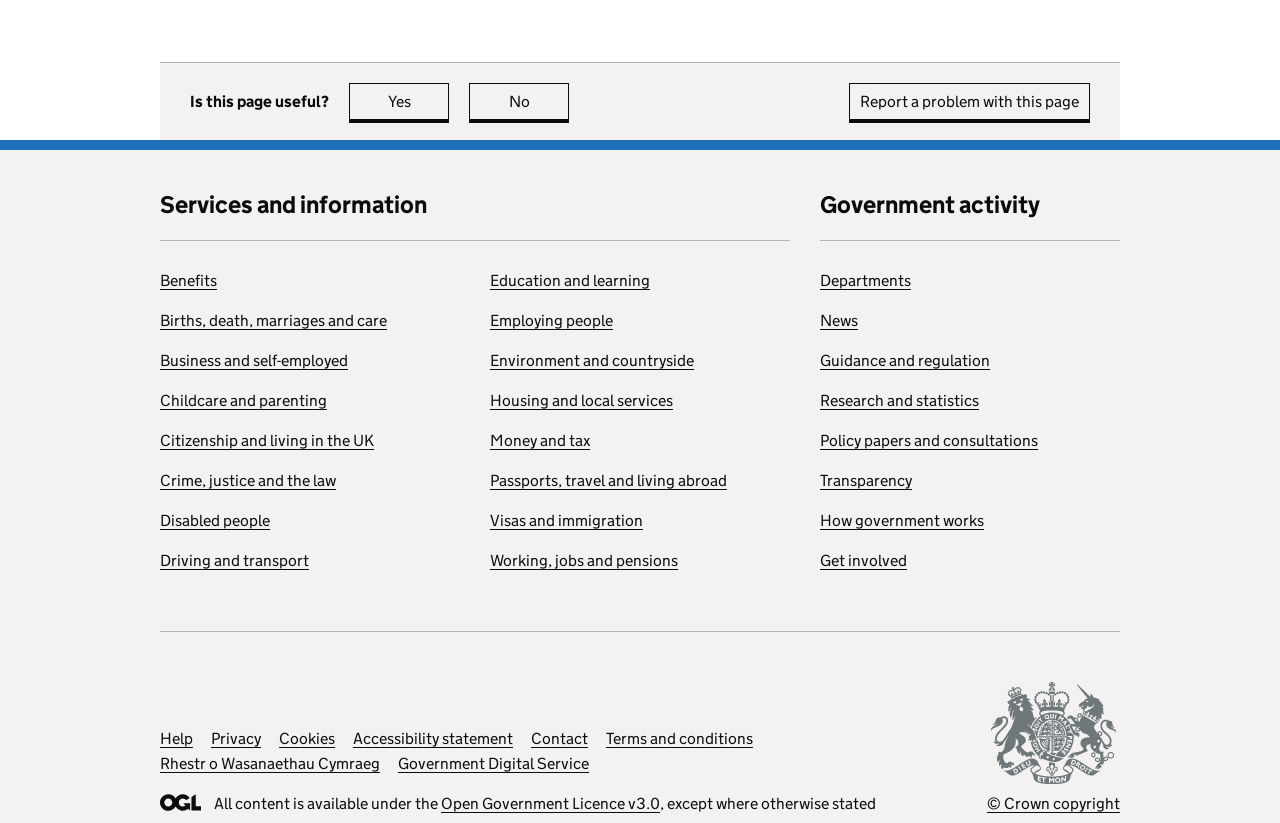Determine the bounding box coordinates of the section to be clicked to follow the instruction: "View 'Government activity'". The coordinates should be given as four float numbers between 0 and 1, formatted as [left, top, right, bottom].

[0.641, 0.231, 0.875, 0.293]